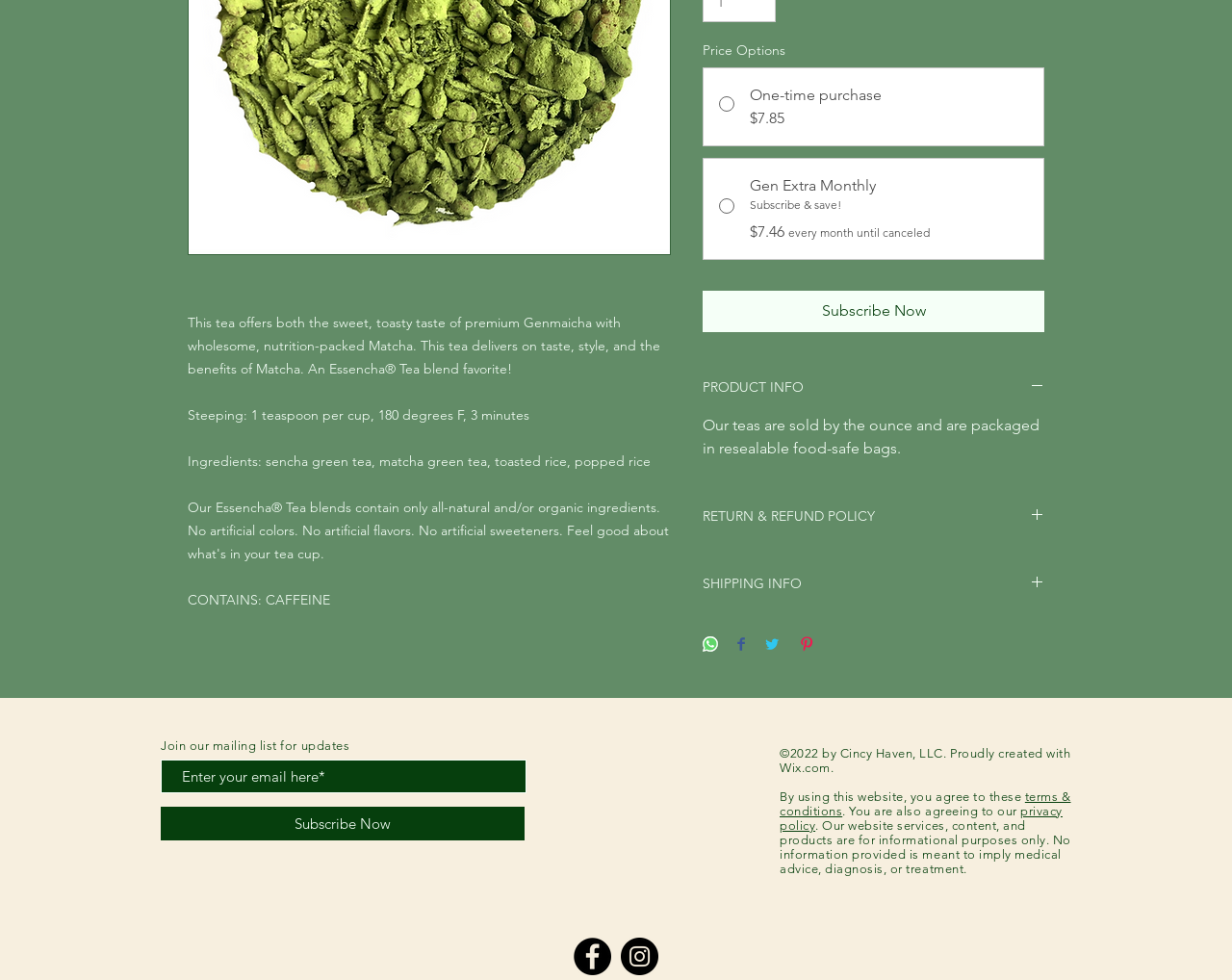Find the coordinates for the bounding box of the element with this description: "RETURN & REFUND POLICY".

[0.57, 0.518, 0.848, 0.538]